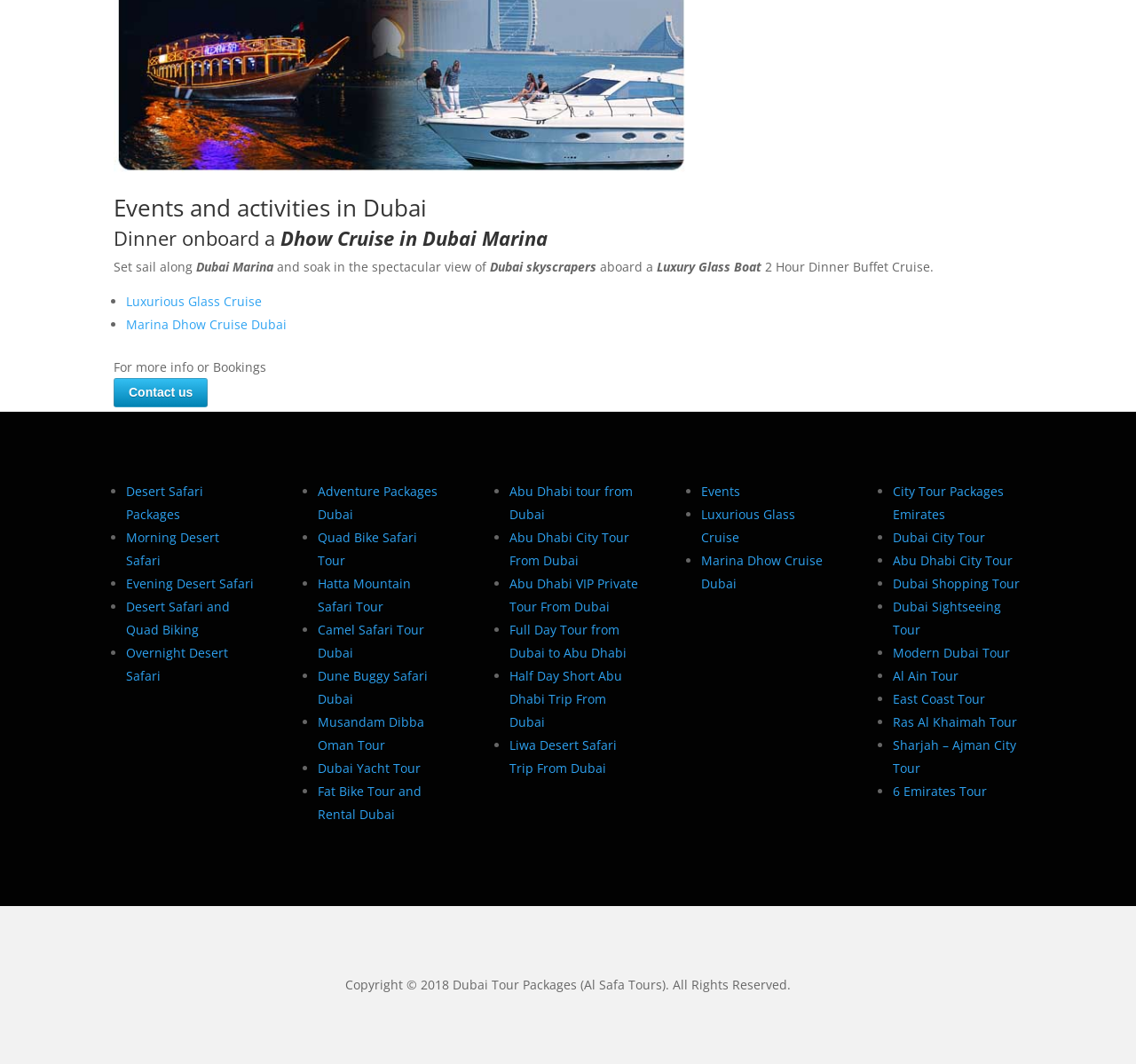Give the bounding box coordinates for this UI element: "Musandam Dibba Oman Tour". The coordinates should be four float numbers between 0 and 1, arranged as [left, top, right, bottom].

[0.28, 0.67, 0.373, 0.708]